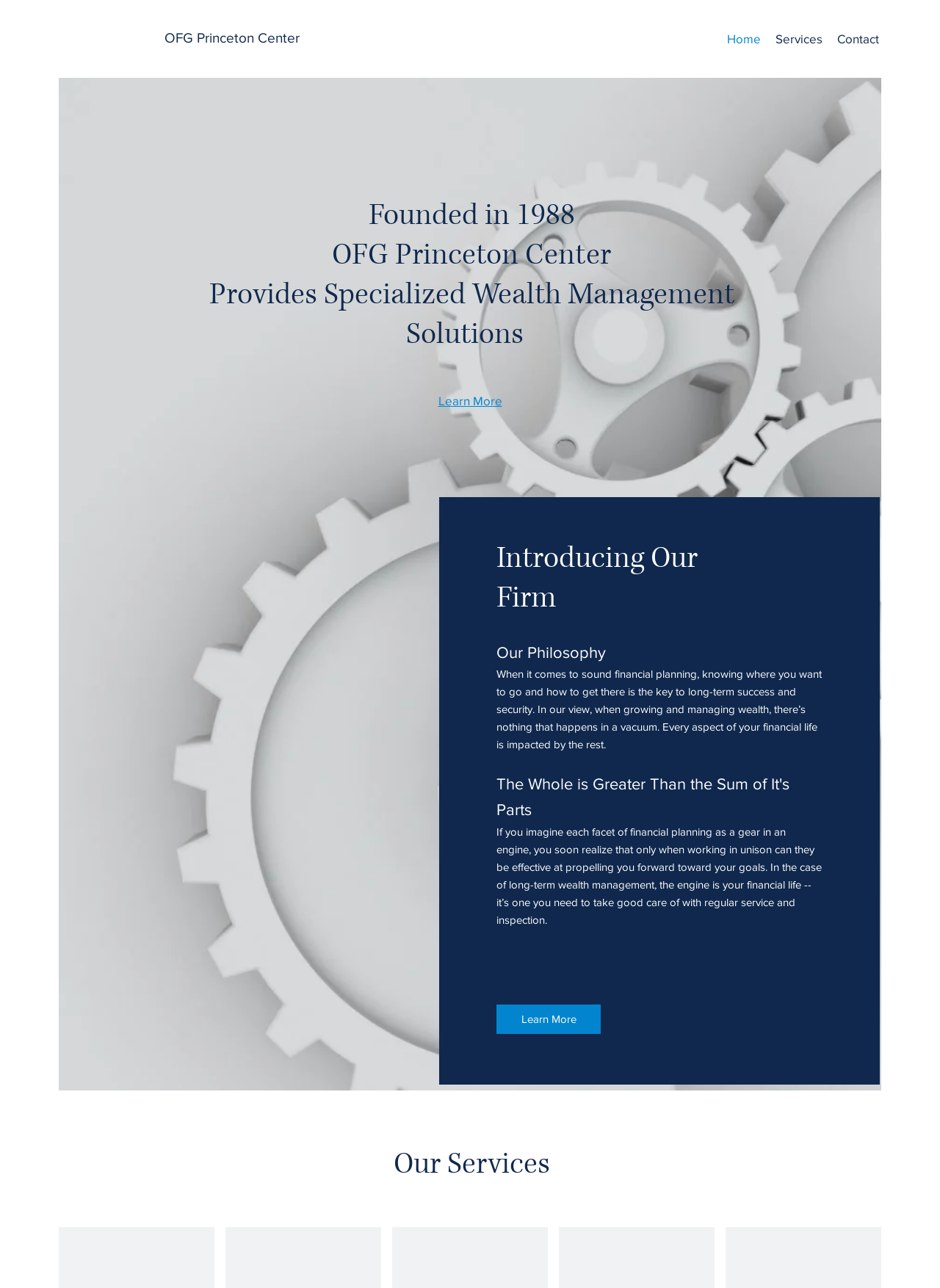Provide a short answer using a single word or phrase for the following question: 
What are the main sections of the website?

Home, Services, Contact